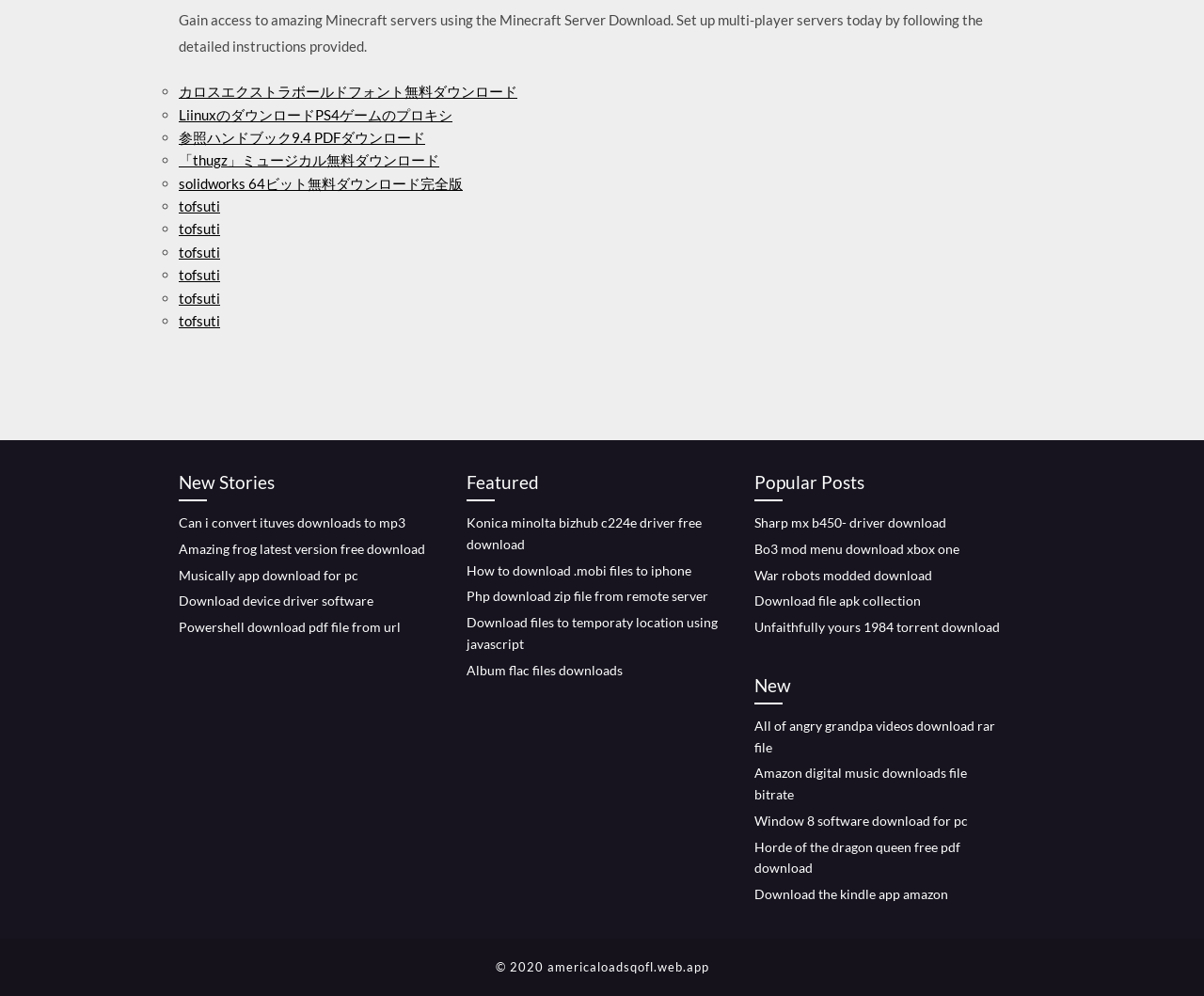Point out the bounding box coordinates of the section to click in order to follow this instruction: "Click on 'Window 8 software download for pc'".

[0.627, 0.816, 0.804, 0.832]